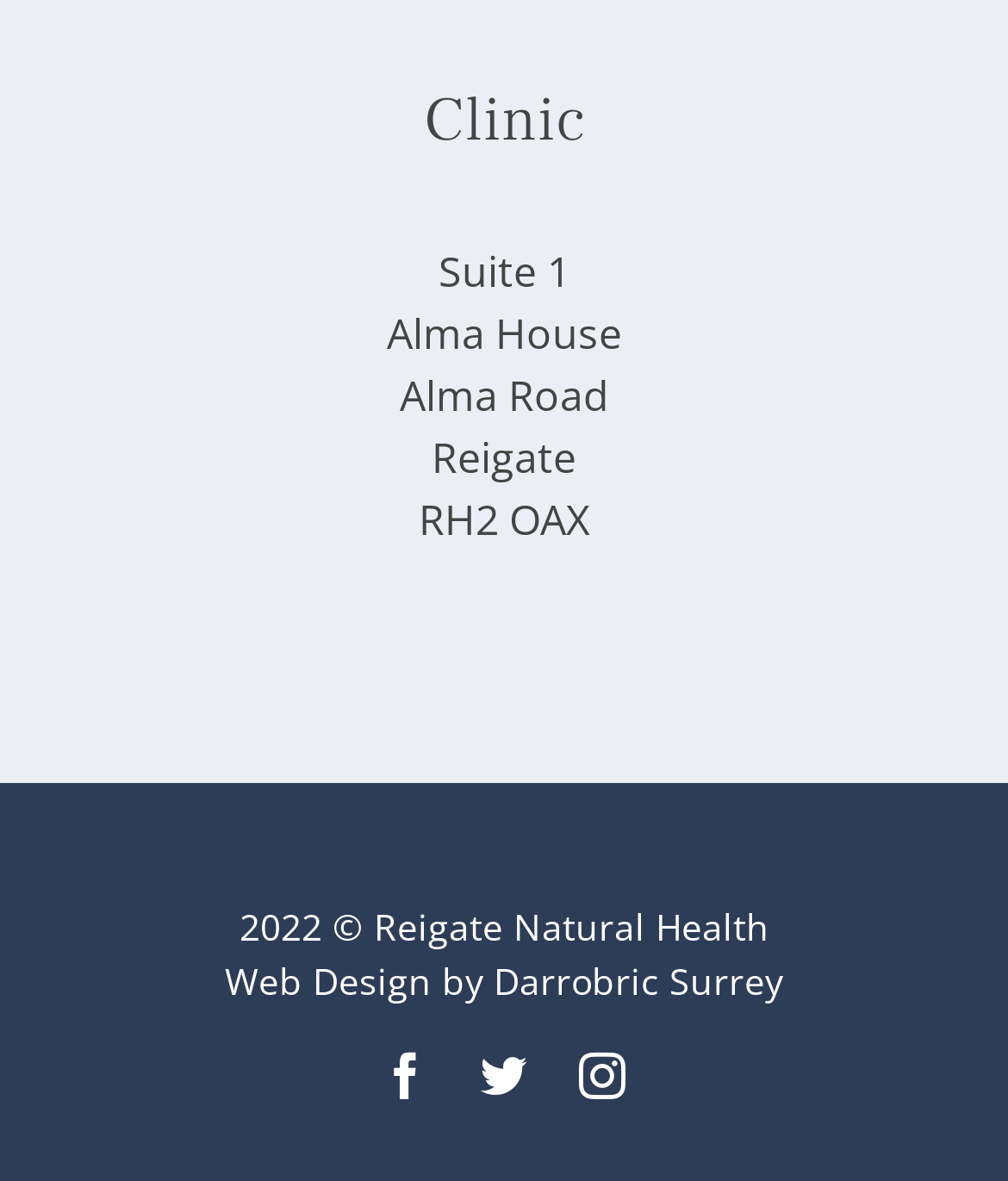What is the copyright year?
Refer to the image and give a detailed answer to the query.

I found the copyright year by looking at the static text element at the bottom of the page, which mentions '2022 © Reigate Natural Health'.